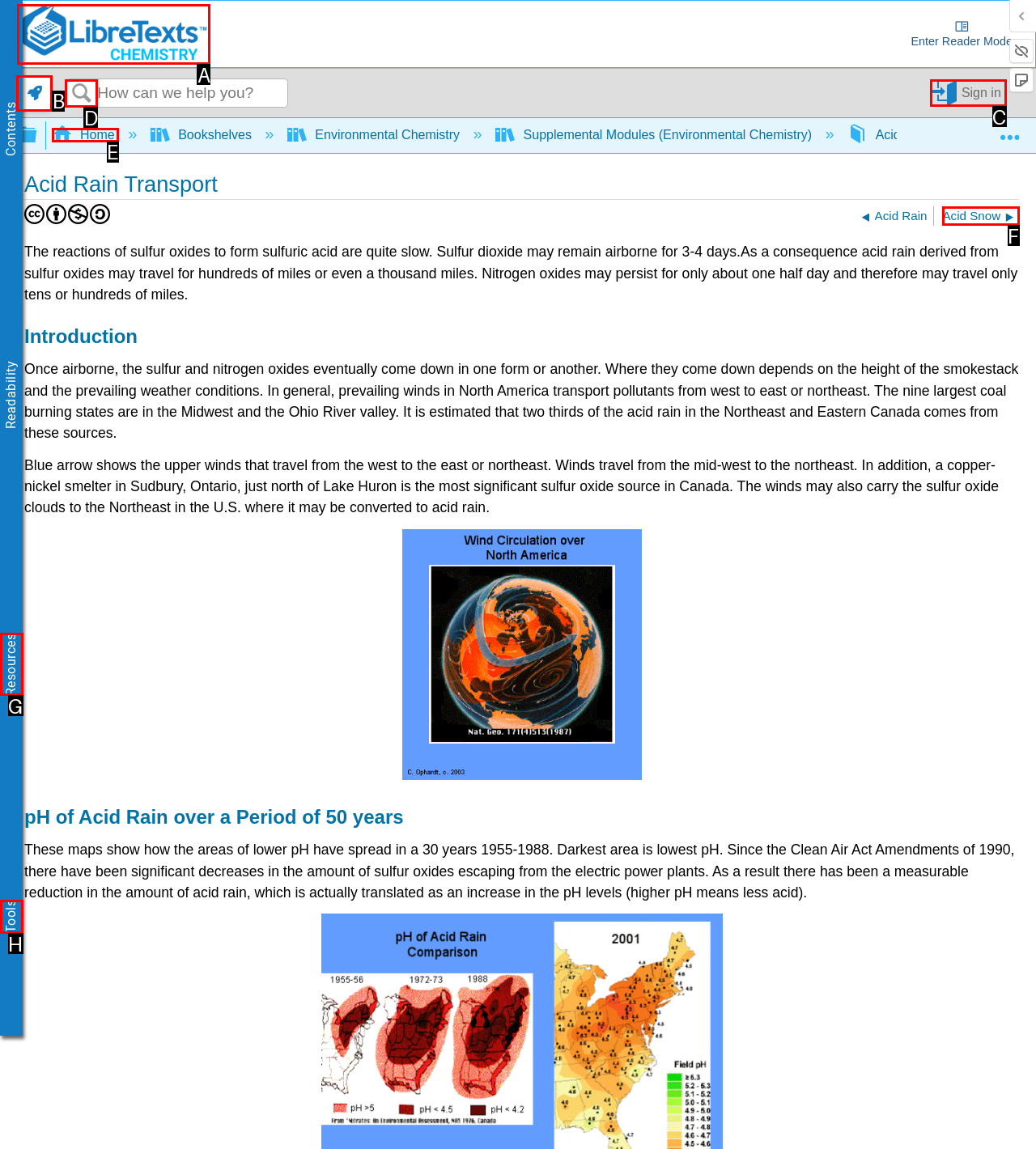Show which HTML element I need to click to perform this task: Go to Library homepage Answer with the letter of the correct choice.

A